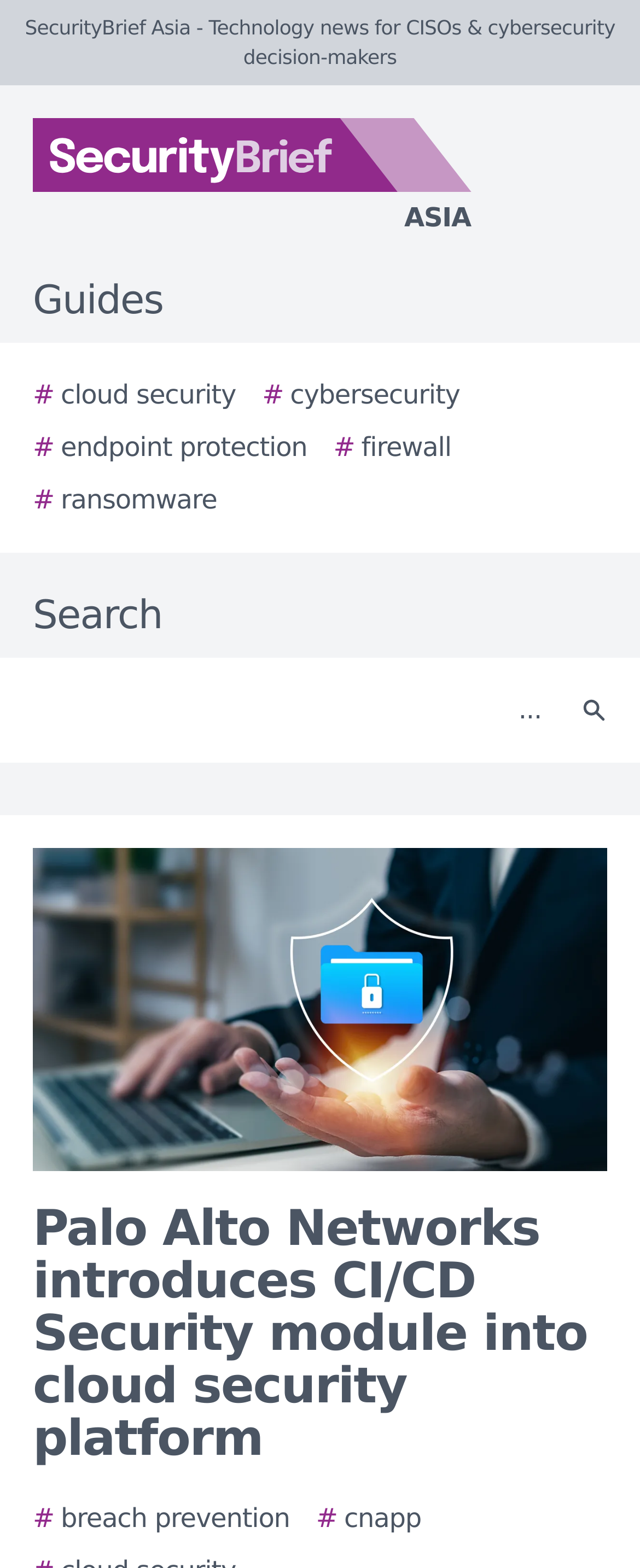Determine the bounding box coordinates of the clickable region to follow the instruction: "Click on the SecurityBrief Asia logo".

[0.0, 0.075, 0.923, 0.152]